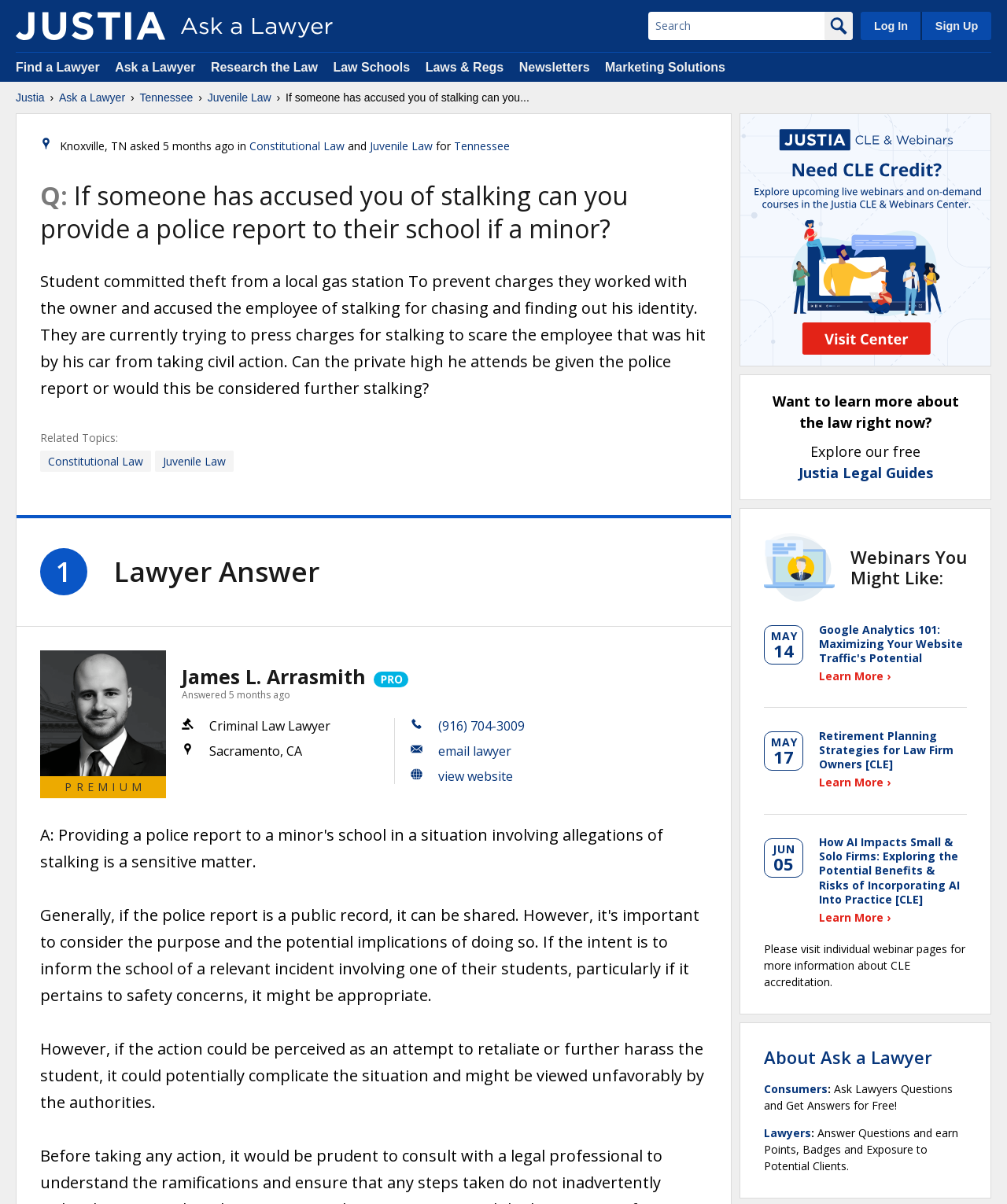Using the provided description: "About Ask a Lawyer", find the bounding box coordinates of the corresponding UI element. The output should be four float numbers between 0 and 1, in the format [left, top, right, bottom].

[0.759, 0.868, 0.926, 0.888]